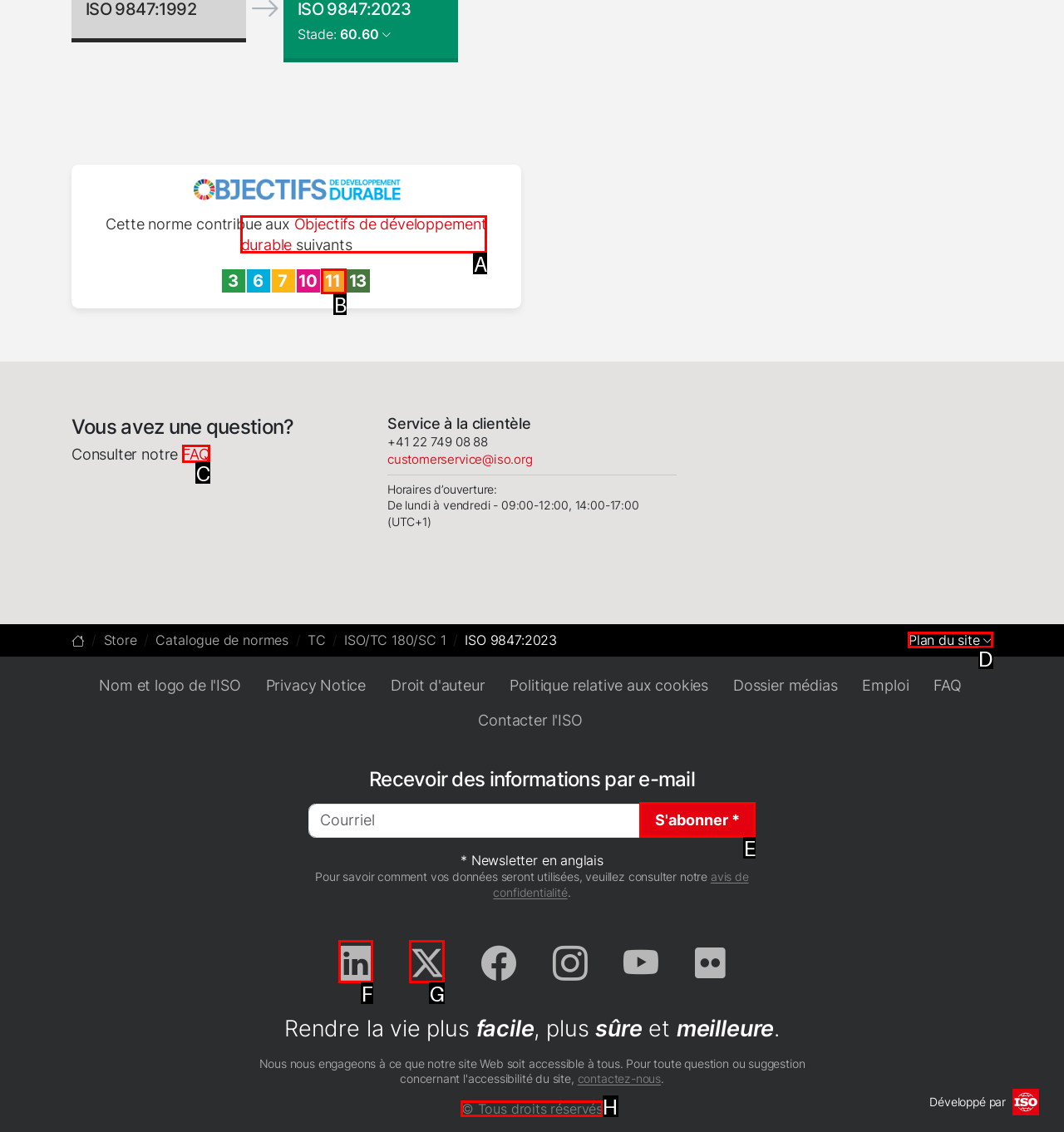Determine which HTML element should be clicked to carry out the following task: Subscribe to the newsletter Respond with the letter of the appropriate option.

E